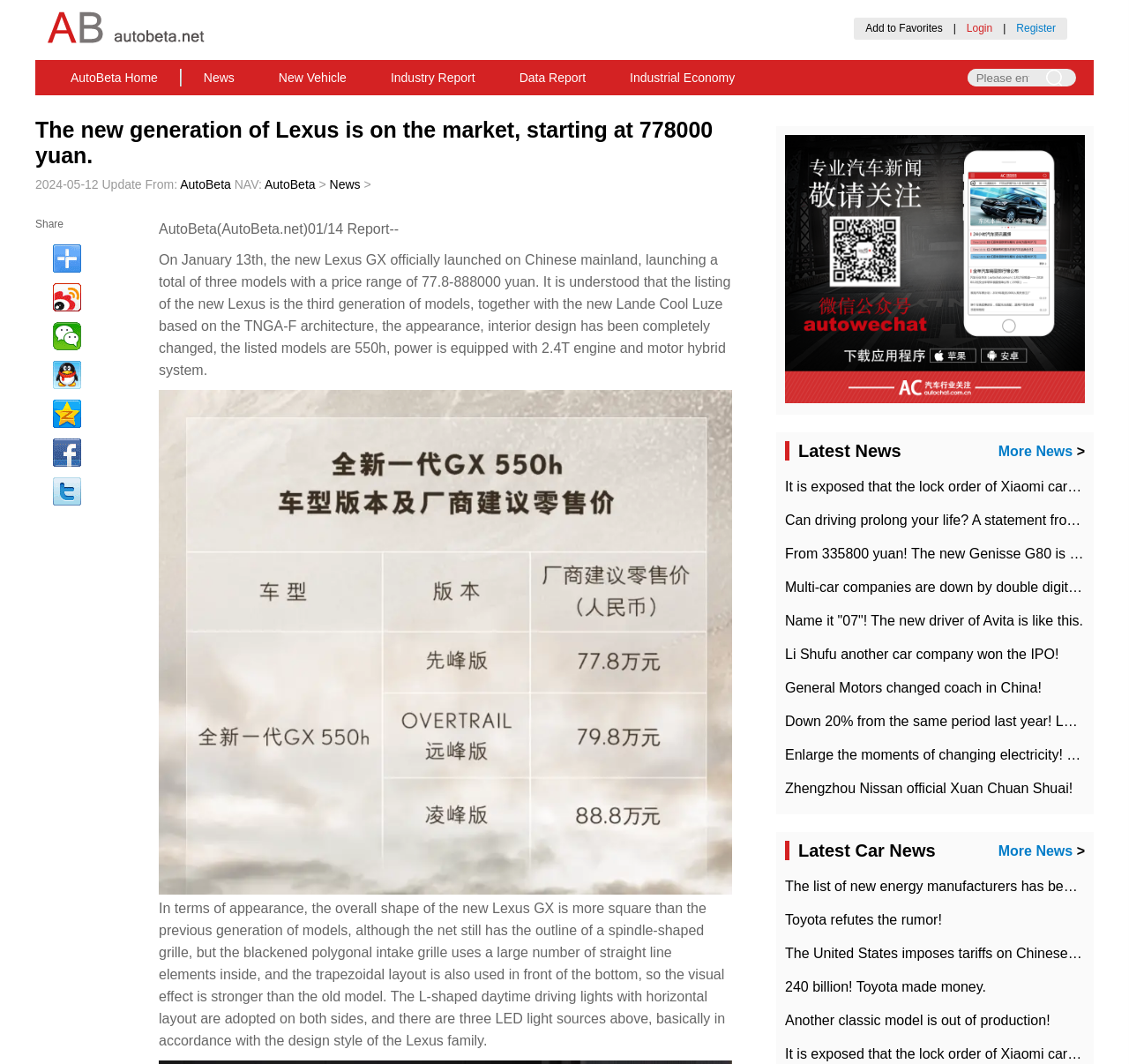Pinpoint the bounding box coordinates of the element to be clicked to execute the instruction: "Login to the website".

[0.856, 0.021, 0.879, 0.032]